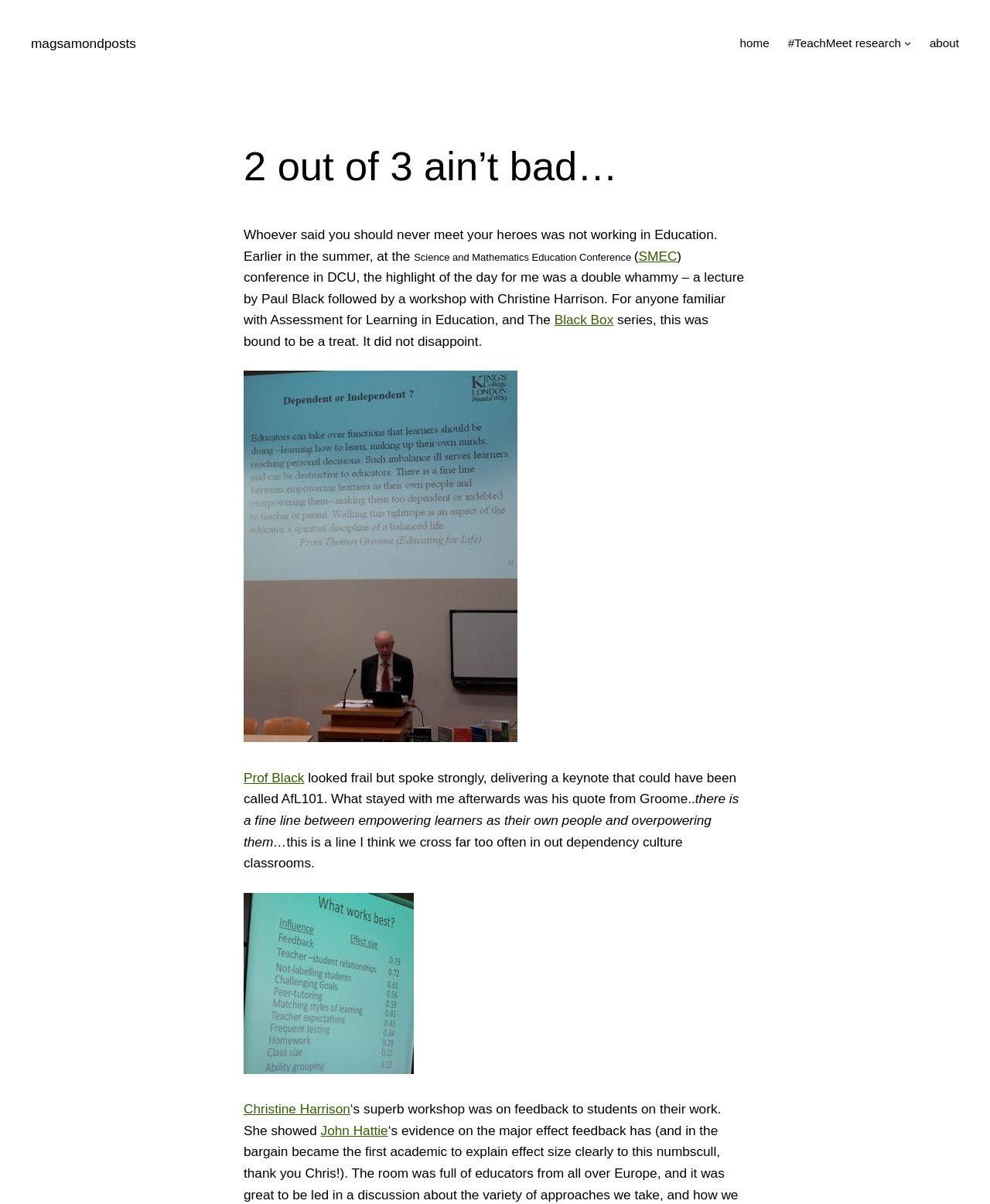Articulate a detailed summary of the webpage's content and design.

This webpage is a blog post titled "2 out of 3 ain’t bad…" by magsamondposts. At the top left, there is a link to the blog's homepage, "magsamondposts". To the right of this link, there is a menu with several links, including "home", "#TeachMeet research", and "about". 

Below the menu, there is a heading with the title of the blog post. The main content of the blog post is a text-heavy article that discusses the author's experience at the Science and Mathematics Education Conference. The article is divided into several paragraphs, with some links and images scattered throughout. 

There are two images on the page, one of Paul Black and one of Christine Harrison, both of whom are mentioned in the article. The article also includes quotes from Paul Black and references to John Hattie's work. The text is dense and informative, suggesting that the blog post is a personal reflection on the author's experience at the conference.